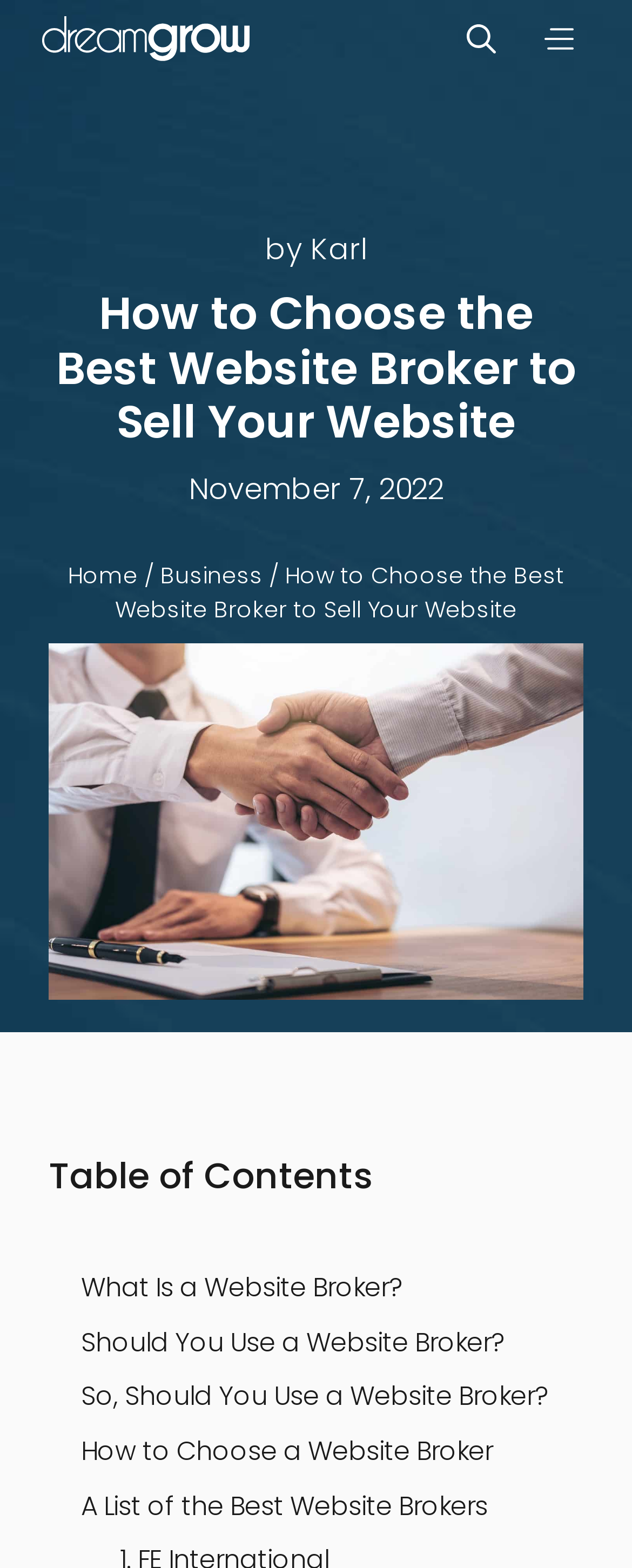Given the element description, predict the bounding box coordinates in the format (top-left x, top-left y, bottom-right x, bottom-right y). Make sure all values are between 0 and 1. Here is the element description: Corporate Translation

None